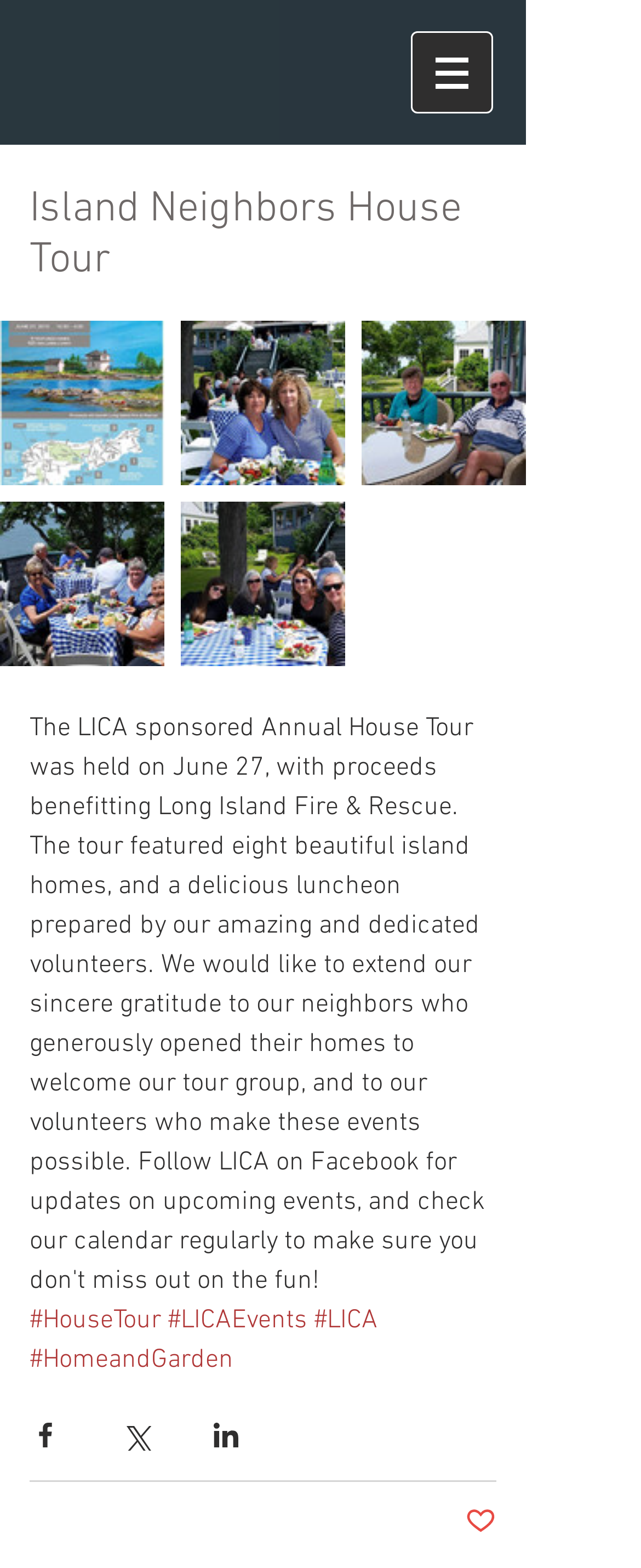Produce an elaborate caption capturing the essence of the webpage.

The webpage is about the Island Neighbors House Tour, an annual event sponsored by LICA. At the top, there is a navigation menu labeled "Site" with a button that has a popup menu. Below the navigation menu, there is a heading that reads "Island Neighbors House Tour". 

The main content of the webpage is an article that takes up most of the page. It features eight images of beautiful island homes, arranged in two rows of four images each. The images are evenly spaced and take up a significant portion of the page. 

Below the images, there is a short paragraph of text that describes the event, mentioning that it was held on June 27 and that the proceeds benefited Long Island Fire & Rescue. The tour featured eight beautiful island homes and a delicious luncheon.

At the bottom of the page, there are several links to other sections of the website, including #HouseTour, #LICAEvents, #LICA, and #HomeandGarden. There are also three social media buttons to share the content via Facebook, Twitter, and LinkedIn. Finally, there is a button to like the post, which is currently not marked as liked.